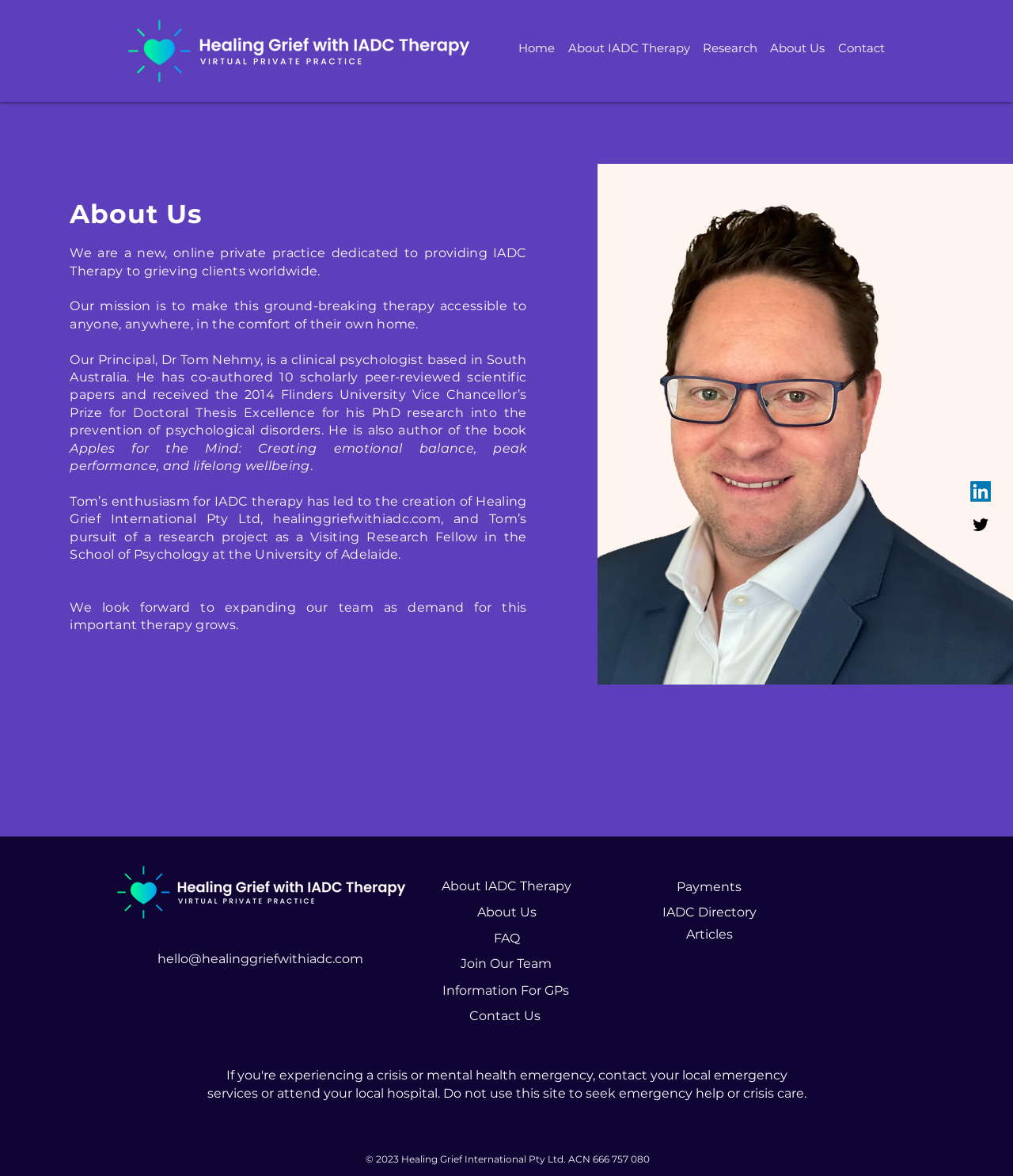What is the purpose of Healing Grief International Pty Ltd?
Carefully analyze the image and provide a detailed answer to the question.

The webpage content states that Healing Grief International Pty Ltd is a new, online private practice dedicated to providing IADC Therapy to grieving clients worldwide, making this ground-breaking therapy accessible to anyone, anywhere, in the comfort of their own home.